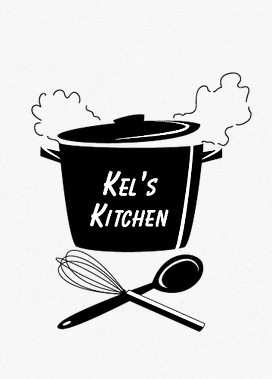What is crossed below the pot?
Using the image, provide a detailed and thorough answer to the question.

The whisk and spoon are crossed below the pot, adding to the culinary theme of the logo, suggesting that Kel's Kitchen is a place where cooking and culinary activities take place.